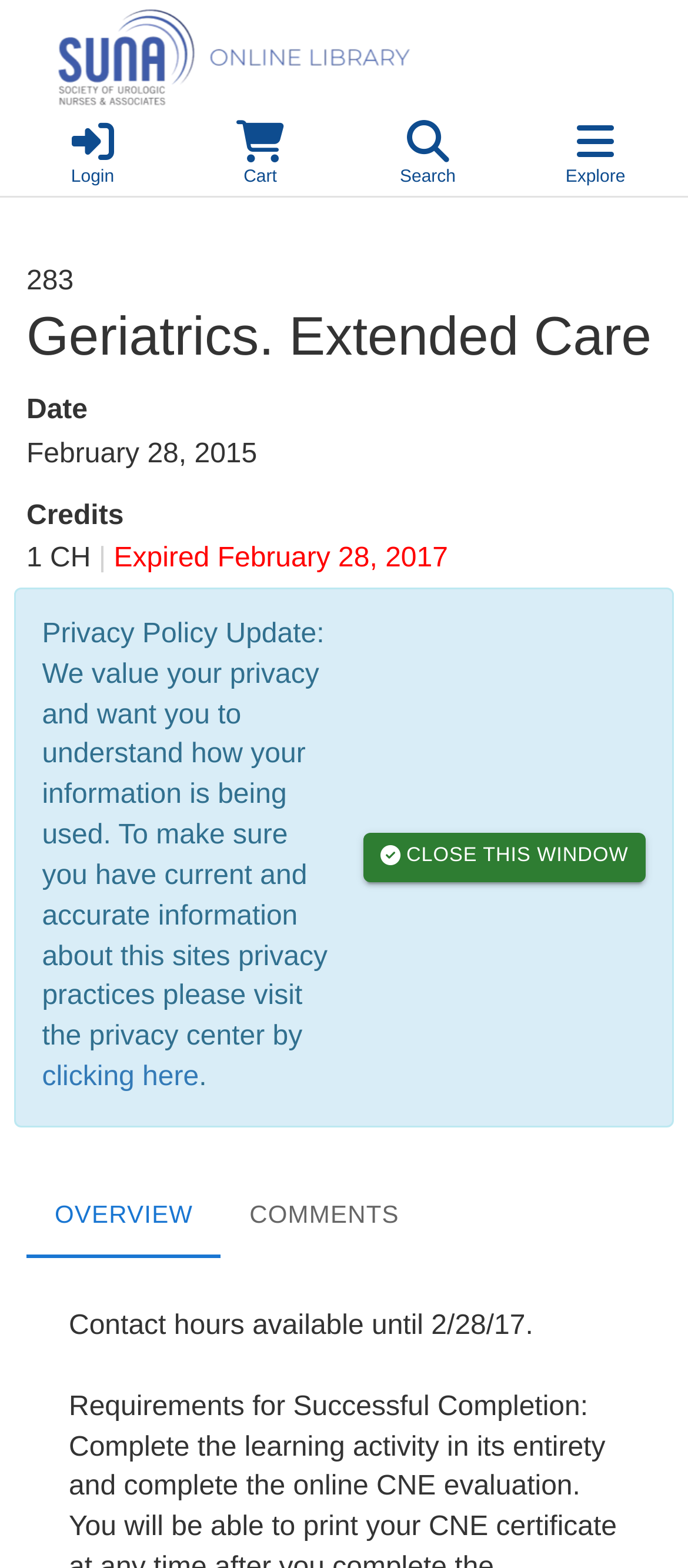From the element description: "Comments", extract the bounding box coordinates of the UI element. The coordinates should be expressed as four float numbers between 0 and 1, in the order [left, top, right, bottom].

[0.322, 0.748, 0.621, 0.802]